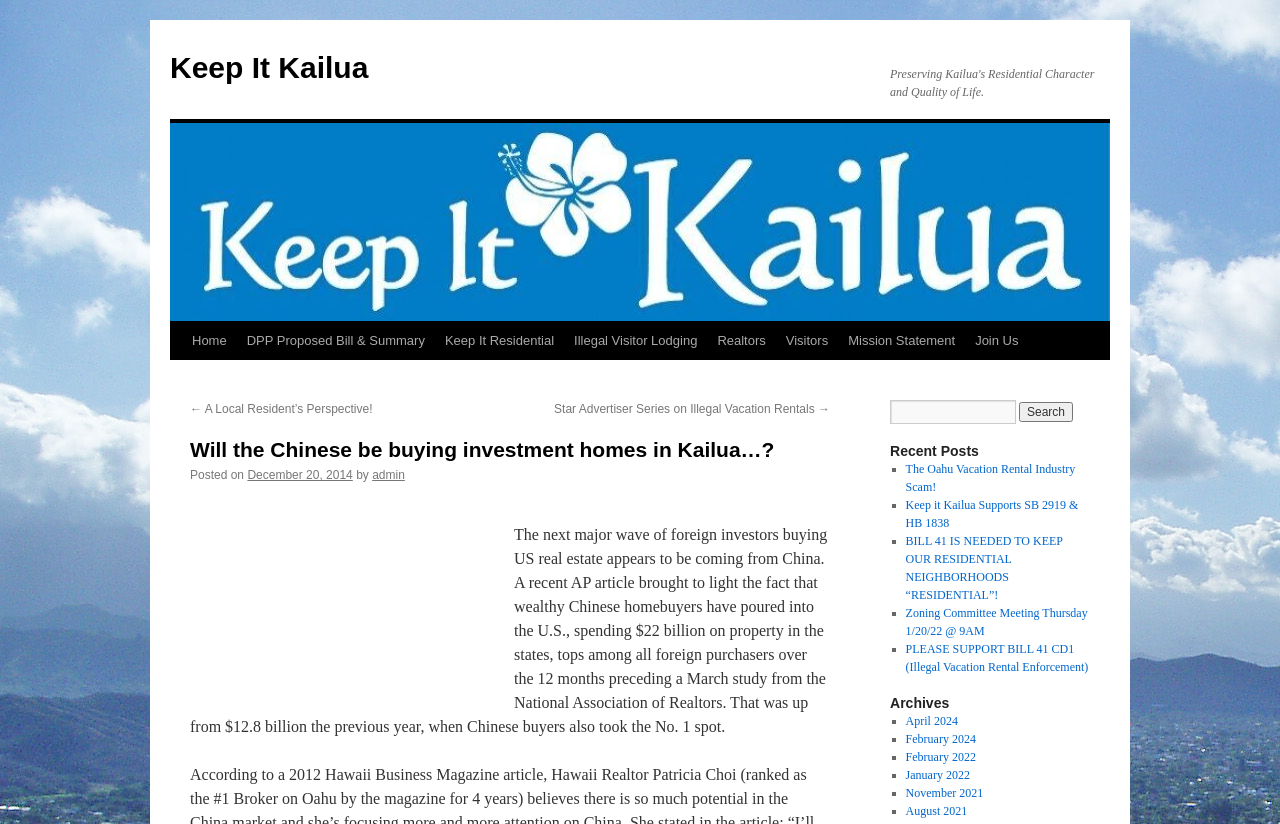Using details from the image, please answer the following question comprehensively:
What is the topic of the article?

The topic of the article can be inferred from the heading 'Will the Chinese be buying investment homes in Kailua…?' and the content of the article, which discusses the trend of wealthy Chinese homebuyers investing in US real estate.